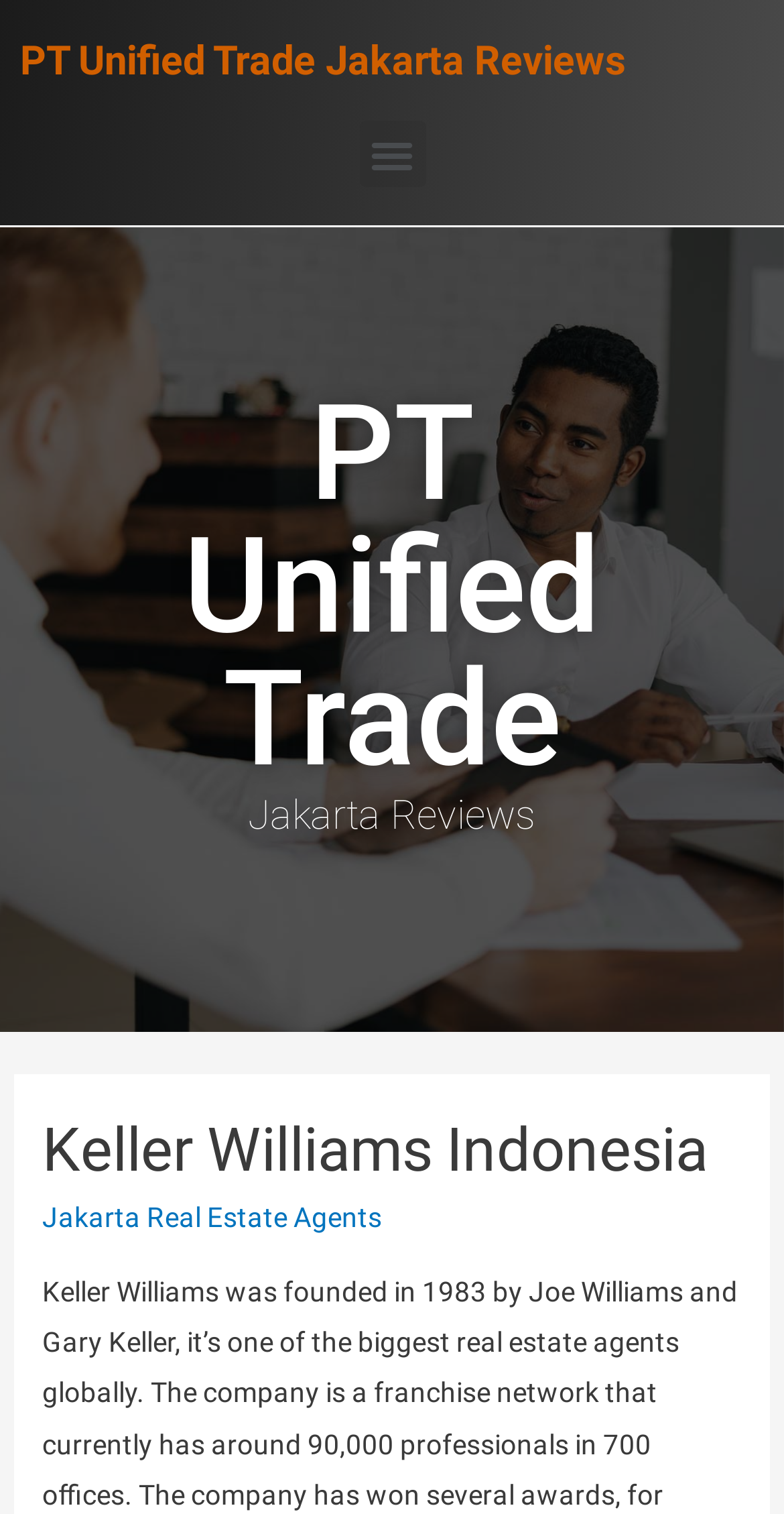For the given element description Jakarta Real Estate Agents, determine the bounding box coordinates of the UI element. The coordinates should follow the format (top-left x, top-left y, bottom-right x, bottom-right y) and be within the range of 0 to 1.

[0.054, 0.793, 0.487, 0.814]